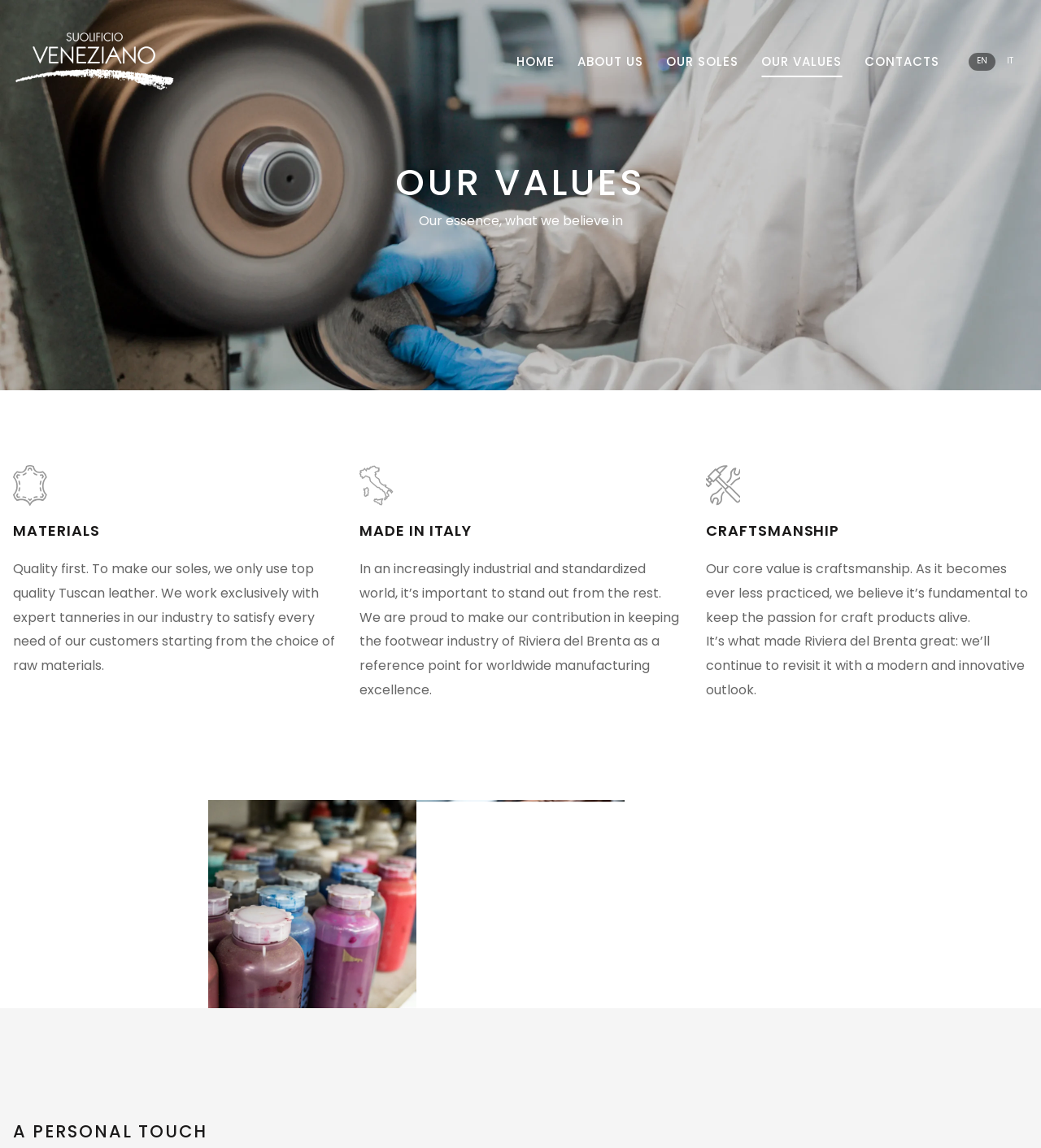What is the name of the company? Refer to the image and provide a one-word or short phrase answer.

Suolificio Veneziano